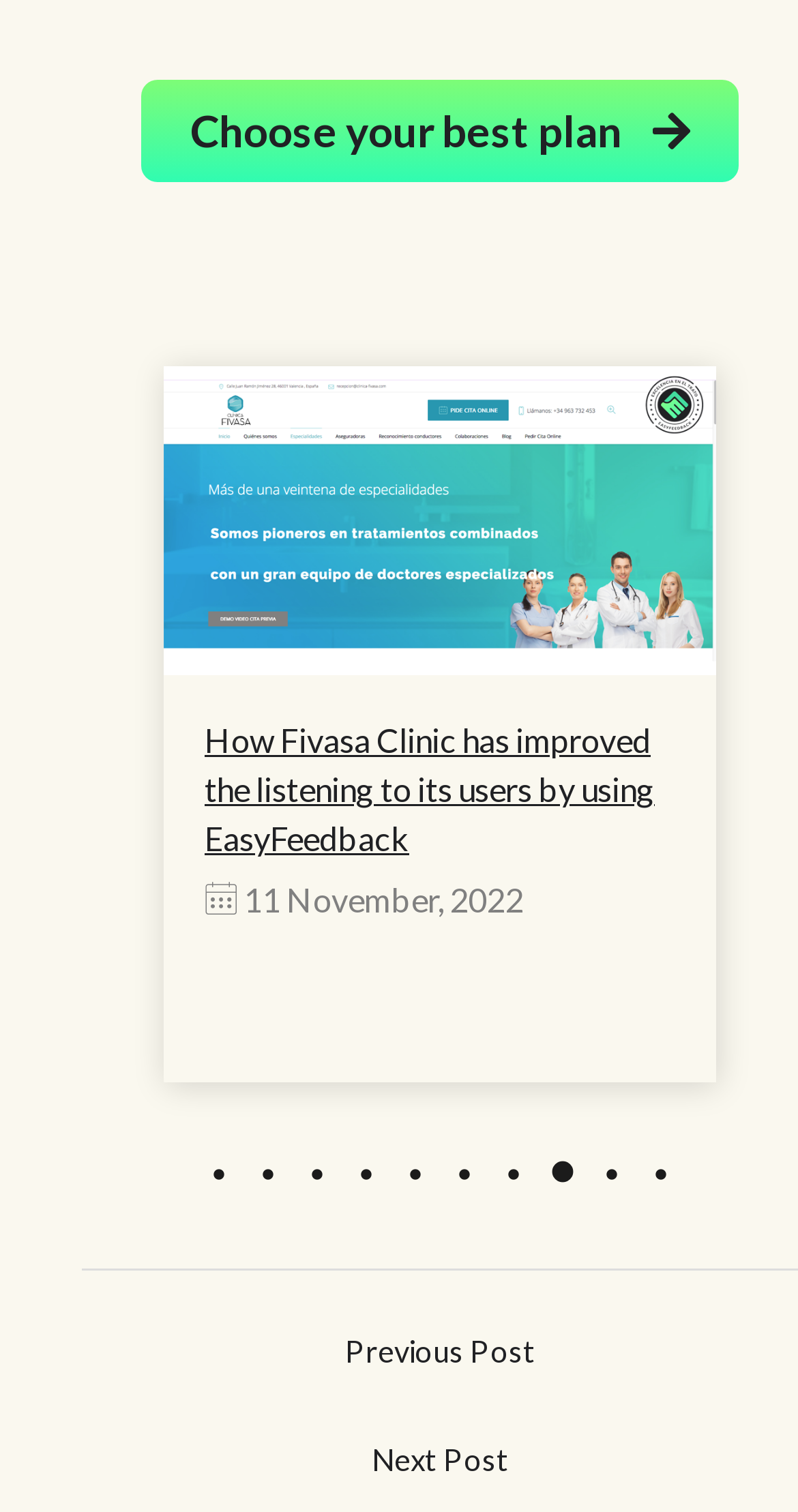Provide a short answer to the following question with just one word or phrase: What is the current tab selected?

8 of 10